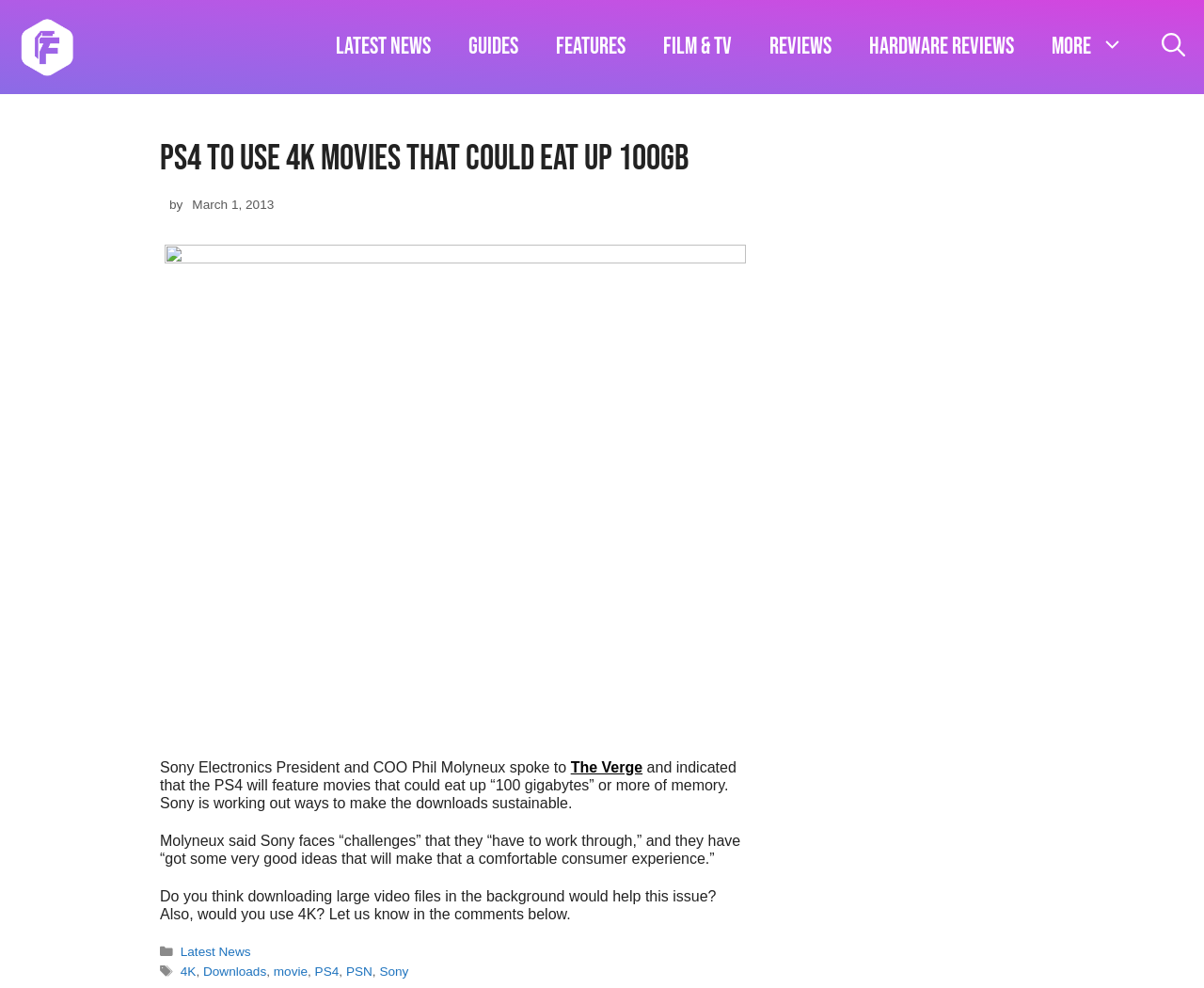Could you determine the bounding box coordinates of the clickable element to complete the instruction: "Open Search Bar"? Provide the coordinates as four float numbers between 0 and 1, i.e., [left, top, right, bottom].

[0.949, 0.0, 1.0, 0.095]